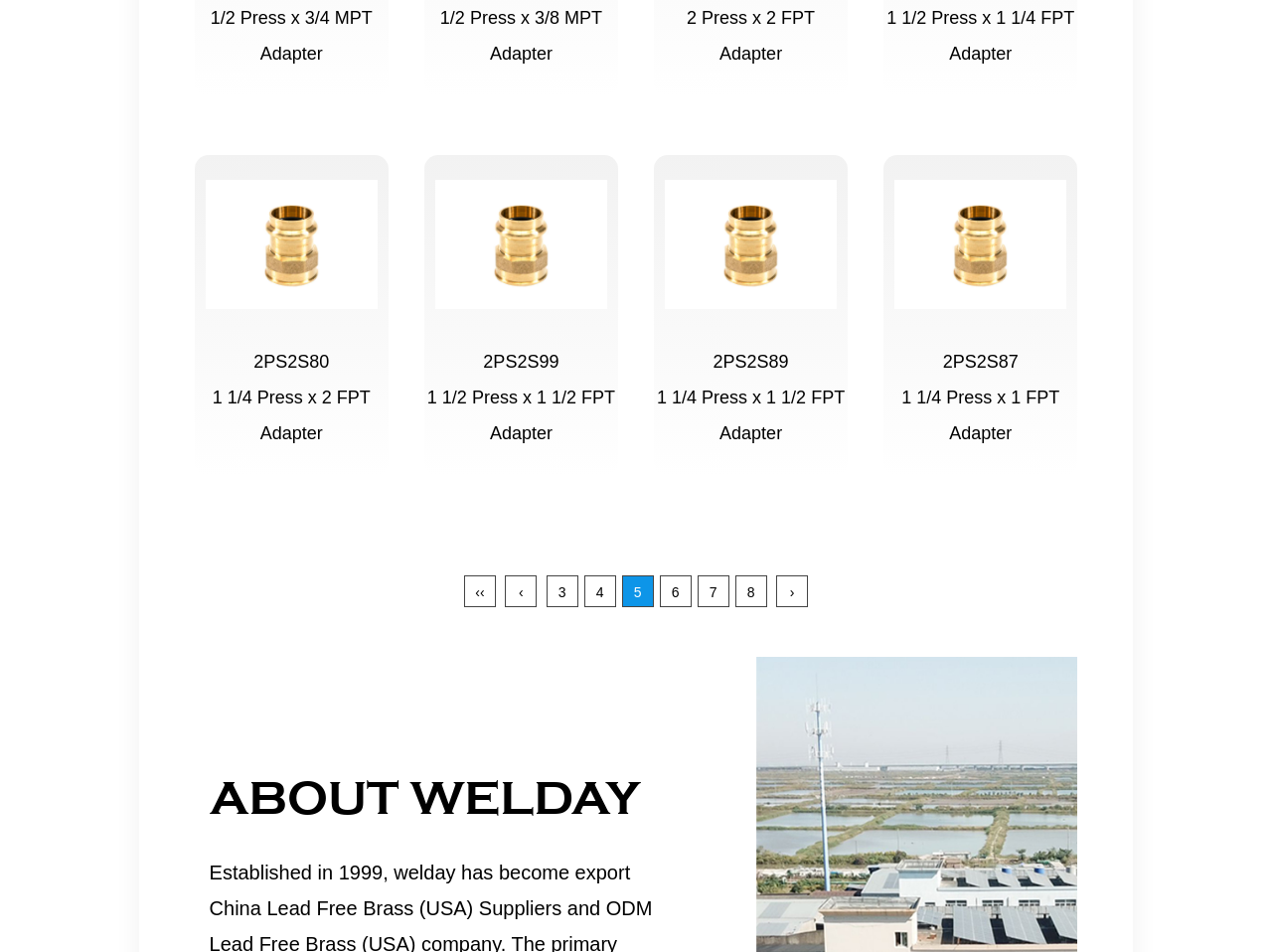What is the company name mentioned in the text?
Analyze the image and deliver a detailed answer to the question.

I read the text starting with 'Established in 1999, welday has become...' and found the company name 'Welday'.